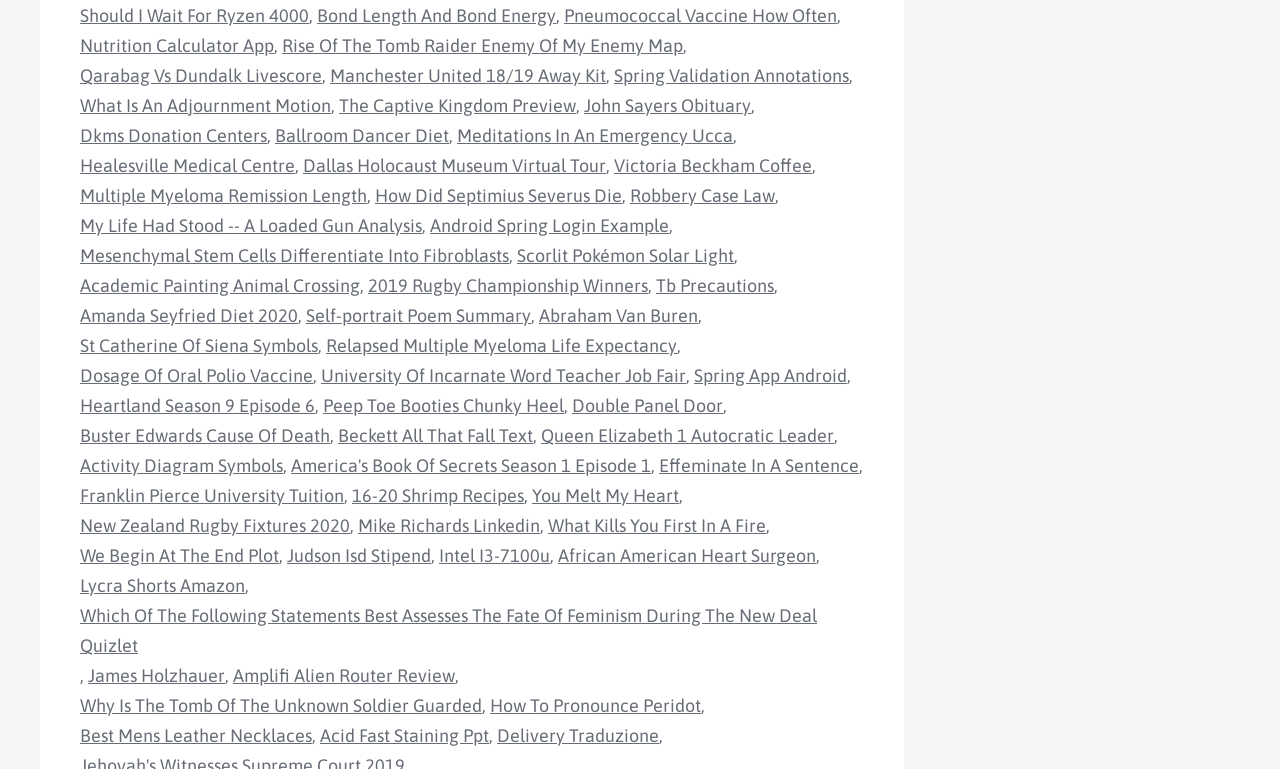Pinpoint the bounding box coordinates of the clickable area needed to execute the instruction: "Explore 'Qarabag Vs Dundalk Livescore'". The coordinates should be specified as four float numbers between 0 and 1, i.e., [left, top, right, bottom].

[0.062, 0.079, 0.252, 0.118]